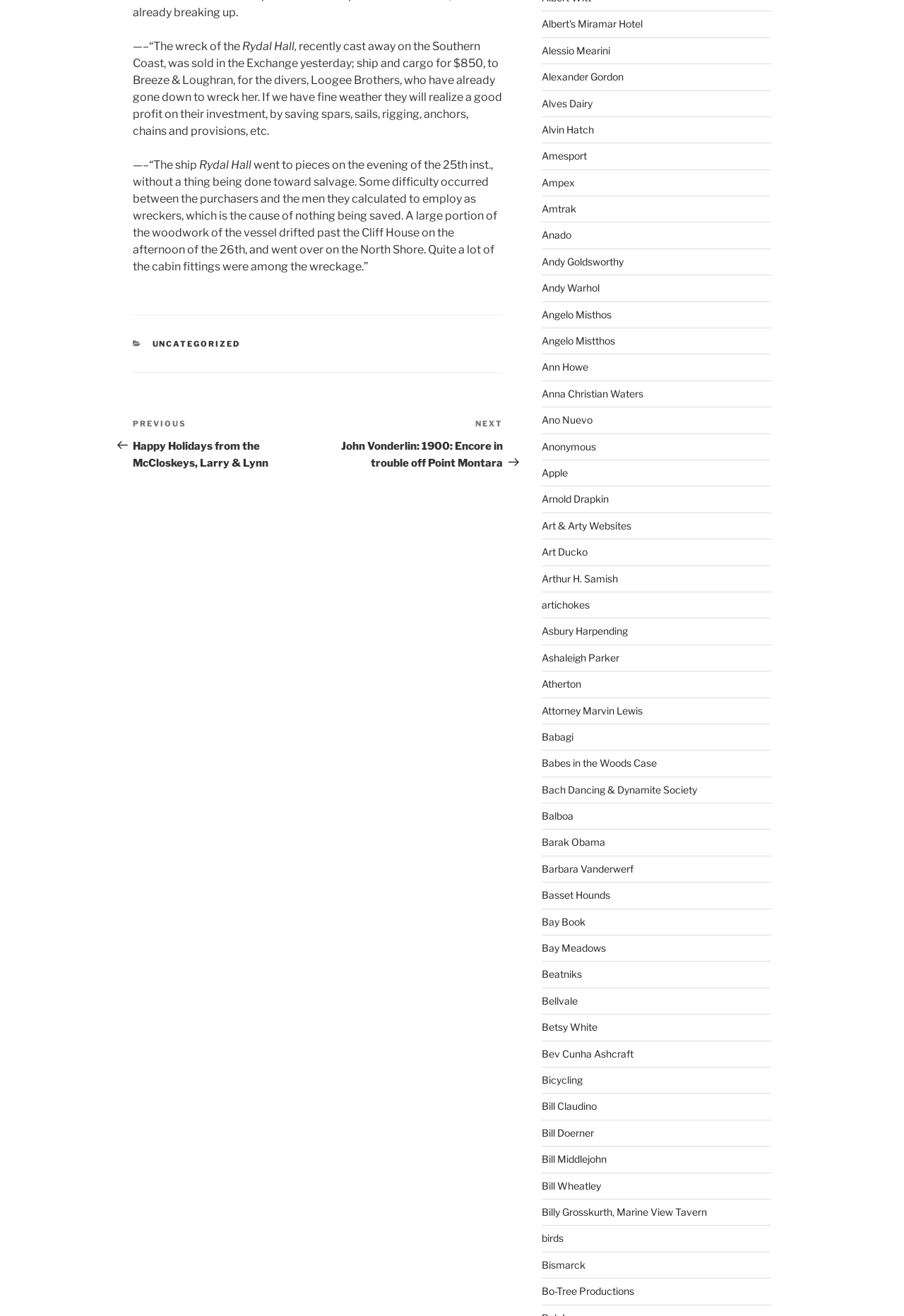Please mark the bounding box coordinates of the area that should be clicked to carry out the instruction: "Go to the 'Previous Post Happy Holidays from the McCloskeys, Larry & Lynn'".

[0.147, 0.318, 0.352, 0.357]